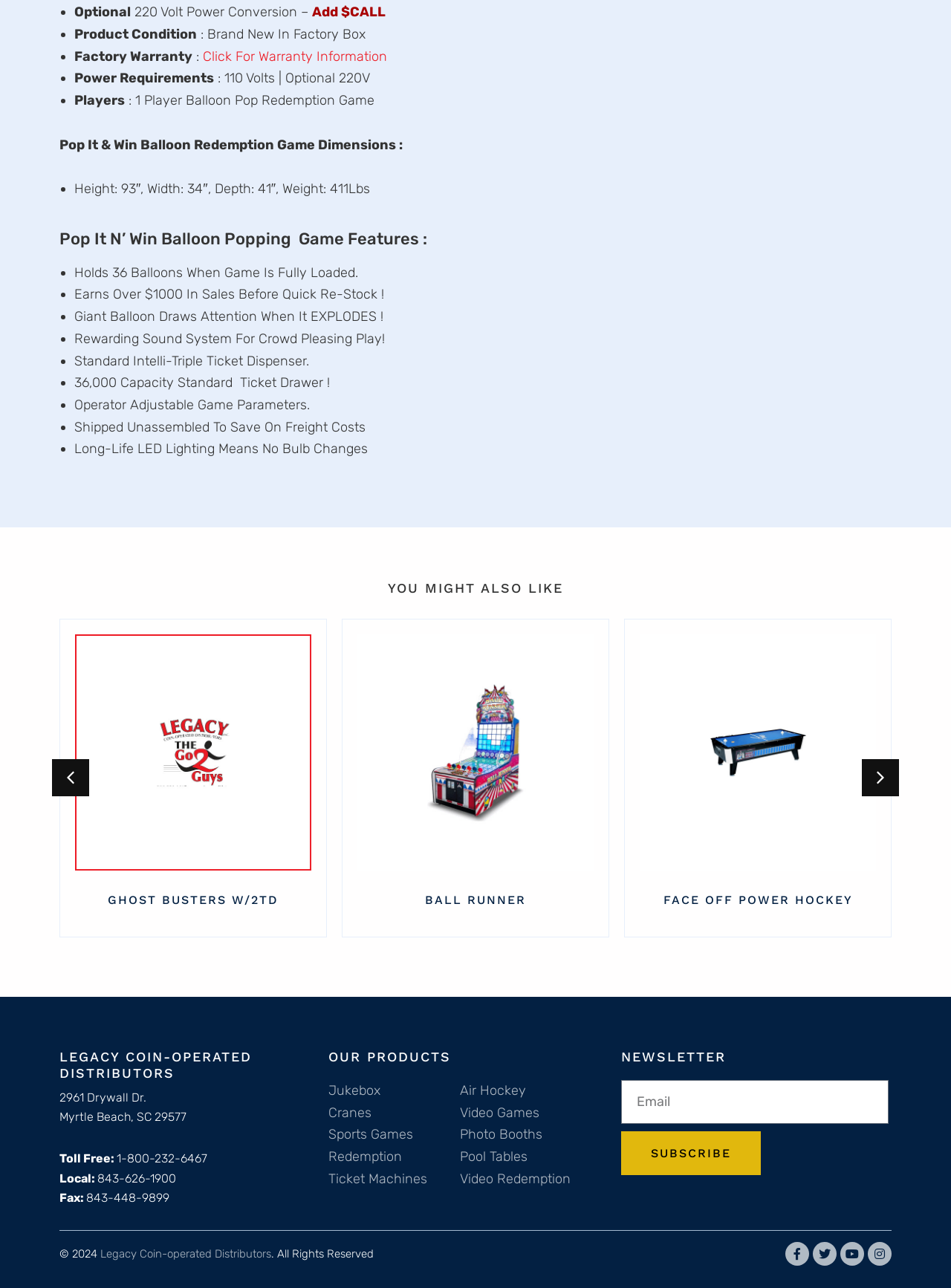Find the bounding box coordinates of the clickable element required to execute the following instruction: "Subscribe to the newsletter". Provide the coordinates as four float numbers between 0 and 1, i.e., [left, top, right, bottom].

[0.653, 0.878, 0.8, 0.912]